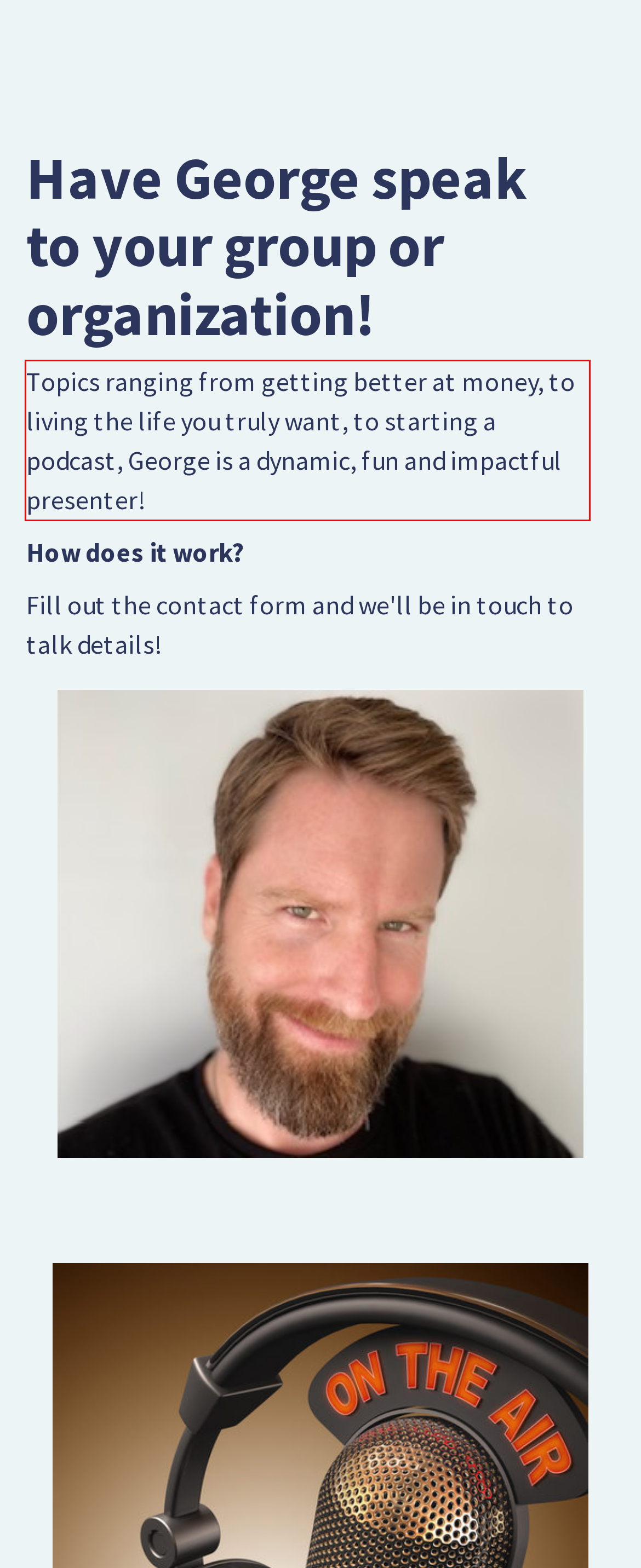Using OCR, extract the text content found within the red bounding box in the given webpage screenshot.

Topics ranging from getting better at money, to living the life you truly want, to starting a podcast, George is a dynamic, fun and impactful presenter!